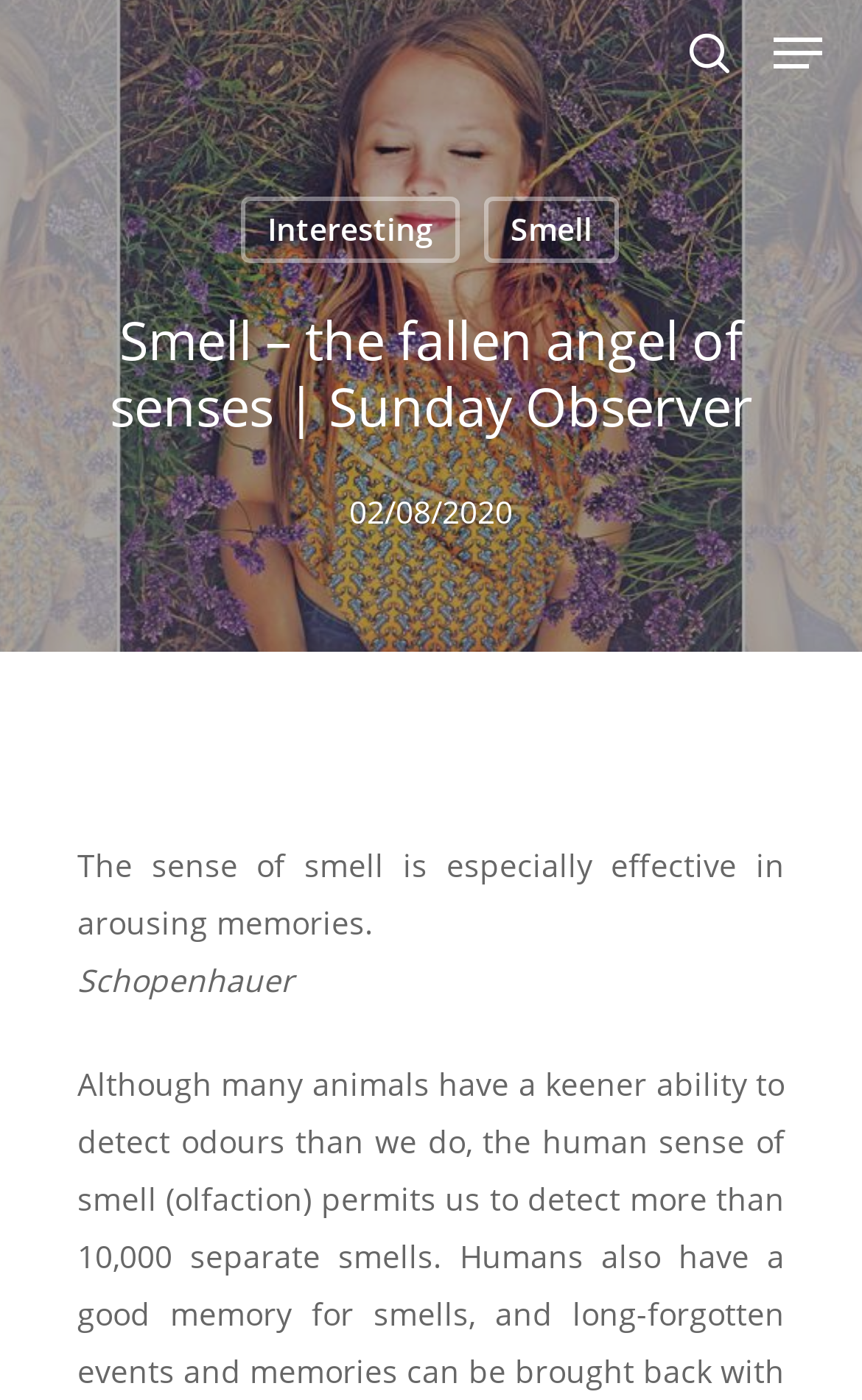What is the purpose of the search box?
Analyze the image and deliver a detailed answer to the question.

The search box is located at the top of the webpage, and it allows users to search for specific content within the website.